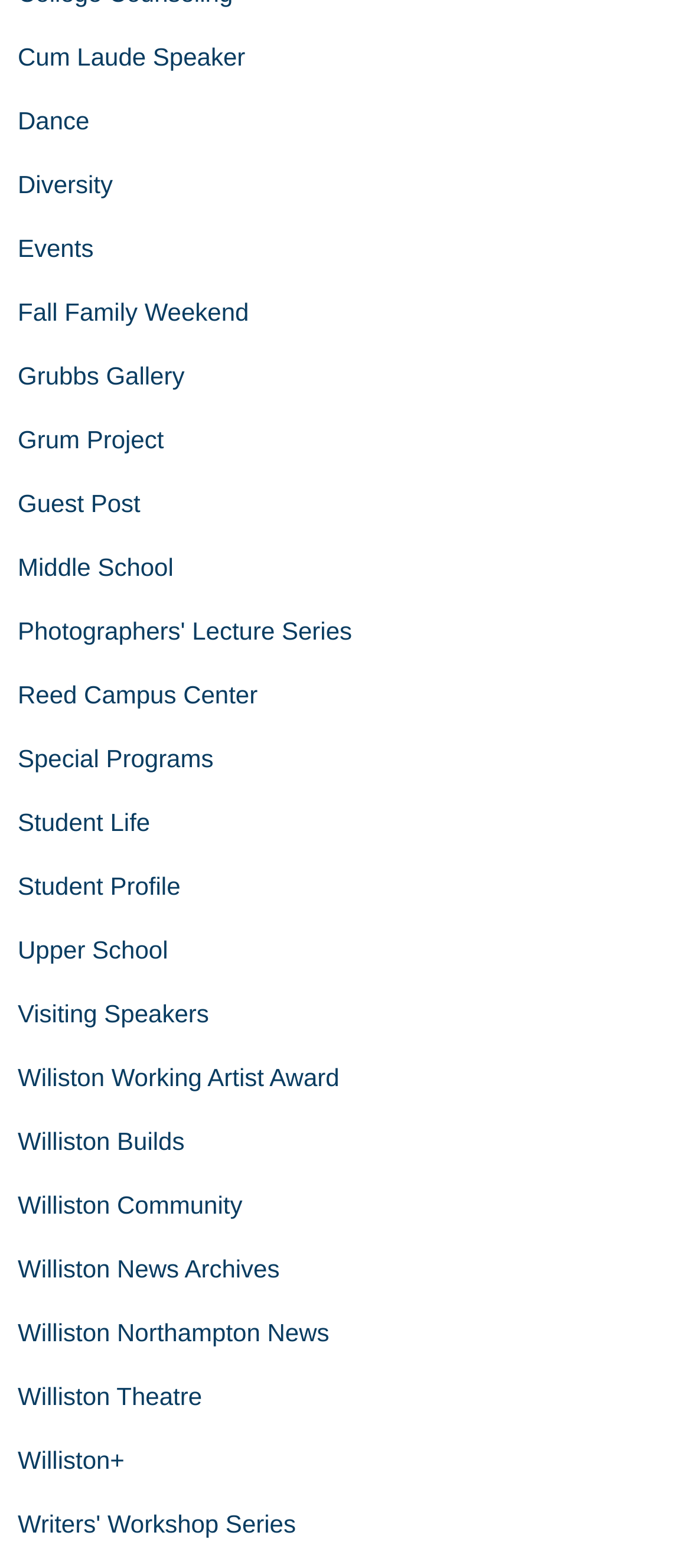Locate the bounding box coordinates of the segment that needs to be clicked to meet this instruction: "access October 2023".

None